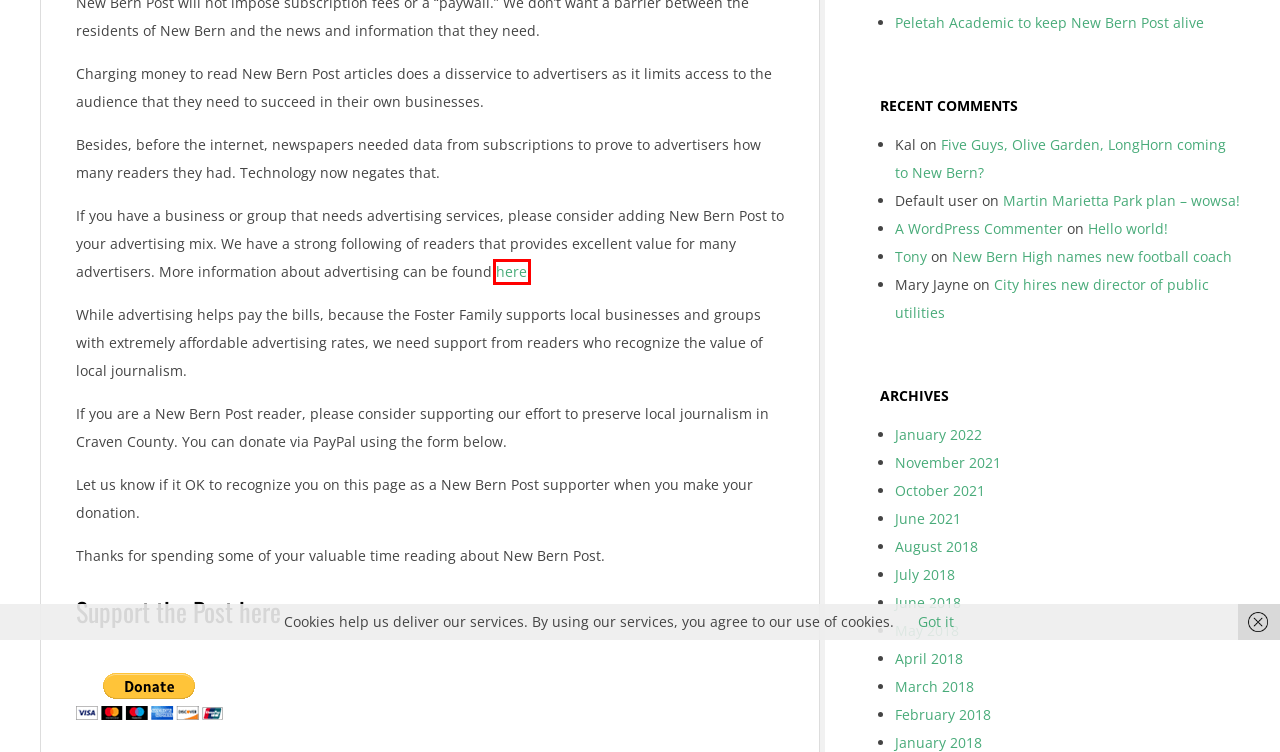You are looking at a screenshot of a webpage with a red bounding box around an element. Determine the best matching webpage description for the new webpage resulting from clicking the element in the red bounding box. Here are the descriptions:
A. March 2018 - New Bern Post
B. August 2018 - New Bern Post
C. June 2018 - New Bern Post
D. New Bern High names new football coach - New Bern Post
E. May 2018 - New Bern Post
F. City hires new director of public utilities - New Bern Post
G. January 2018 - New Bern Post
H. Participate - New Bern Post

H